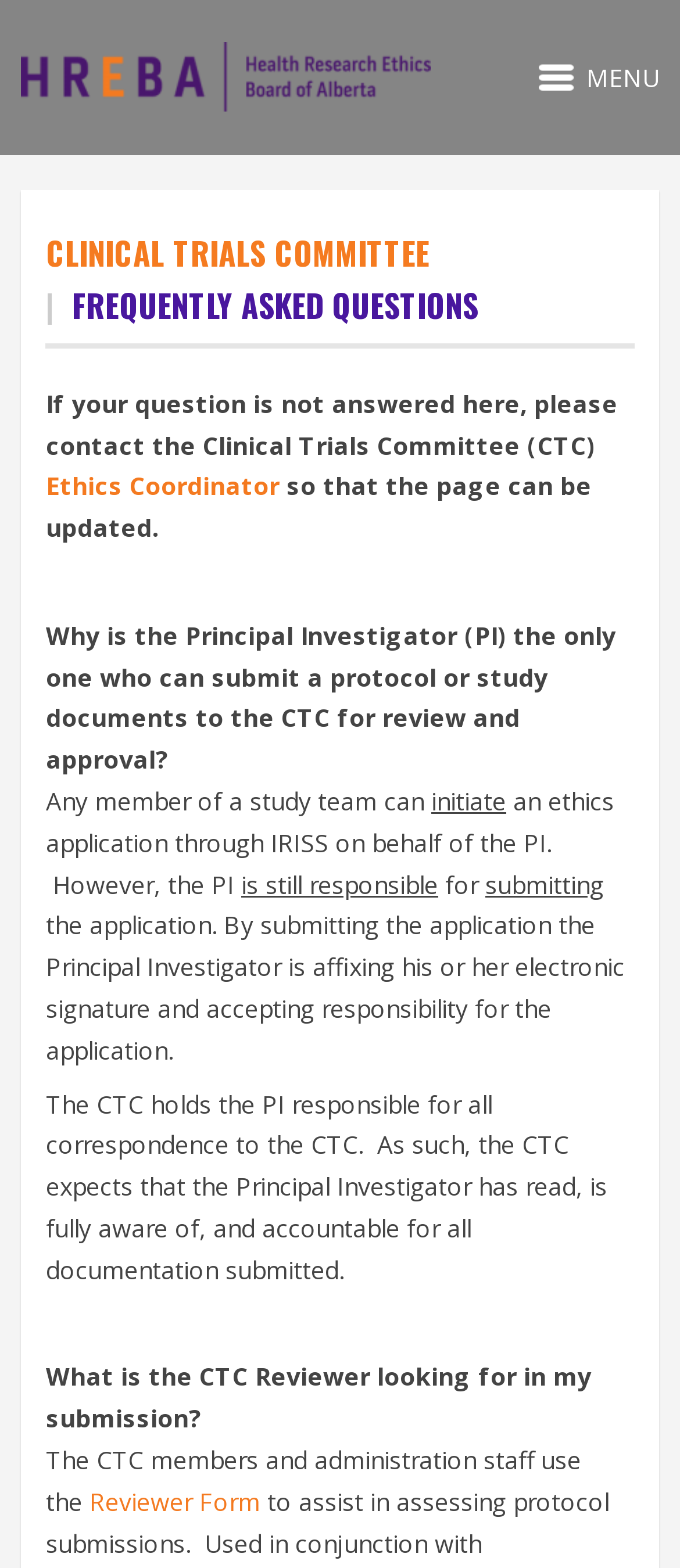Bounding box coordinates are specified in the format (top-left x, top-left y, bottom-right x, bottom-right y). All values are floating point numbers bounded between 0 and 1. Please provide the bounding box coordinate of the region this sentence describes: Reviewer Form

[0.132, 0.947, 0.383, 0.968]